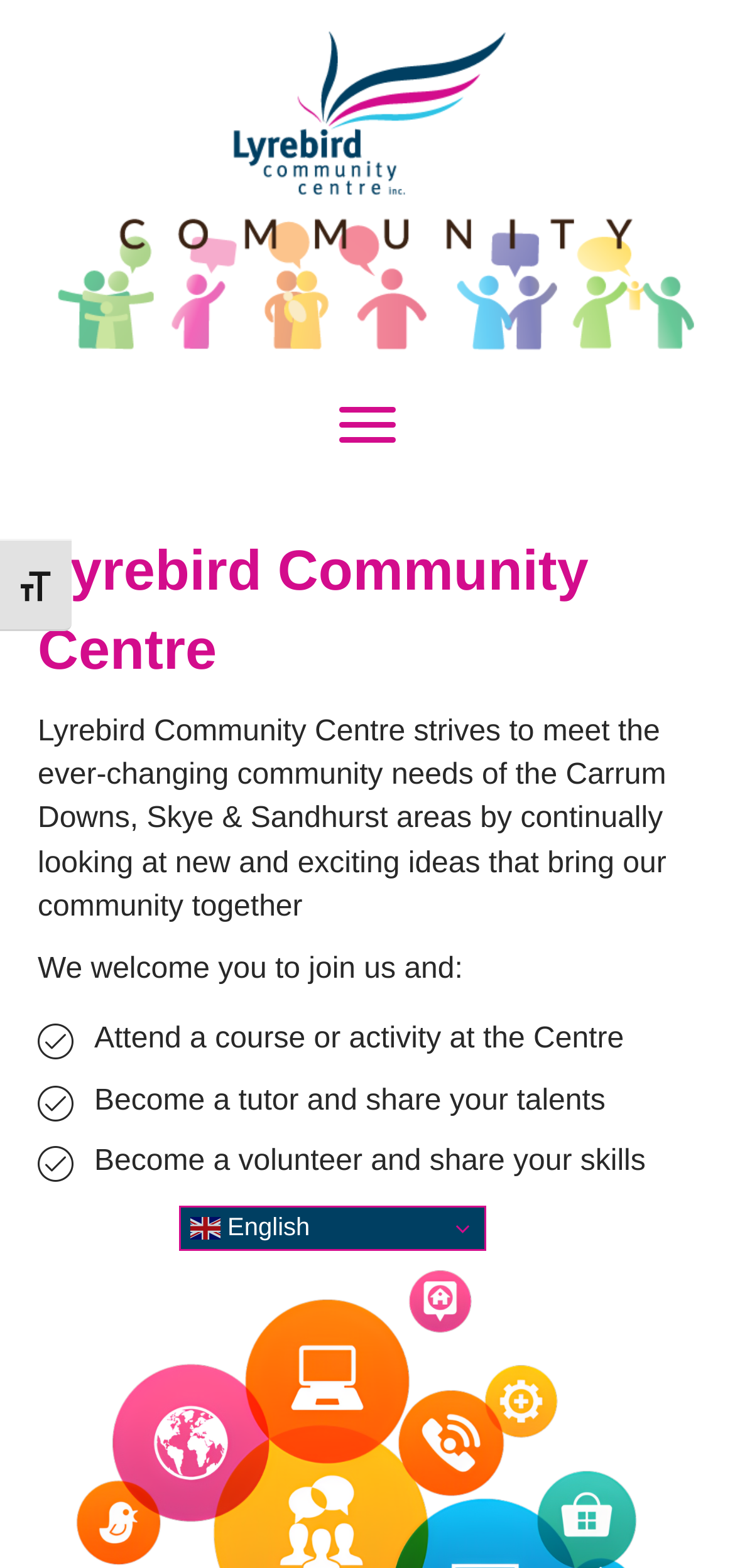Create an elaborate caption for the webpage.

The webpage is about the Lyrebird Community Centre, which aims to meet the changing needs of the Carrum Downs, Skye, and Sandhurst areas. At the top left, there is a button to toggle font size. Below it, there is a large image of the Lyrebird Community Centre, taking up most of the top section of the page. To the right of the image, there is a smaller image, likely a community-related image.

On the top right, there is a menu button. When clicked, it reveals a dropdown menu with several options. The menu is headed by the title "Lyrebird Community Centre" in a large font. Below the title, there is a paragraph describing the centre's mission to bring the community together through new and exciting ideas.

Under the mission statement, there are three sections, each with a heading and a brief description. The first section is about attending a course or activity at the centre, the second is about becoming a tutor and sharing one's talents, and the third is about becoming a volunteer and sharing one's skills. Each section has a layout table, which likely contains more information or options.

At the bottom of the page, there is a link to switch the language to English, accompanied by a small flag icon.